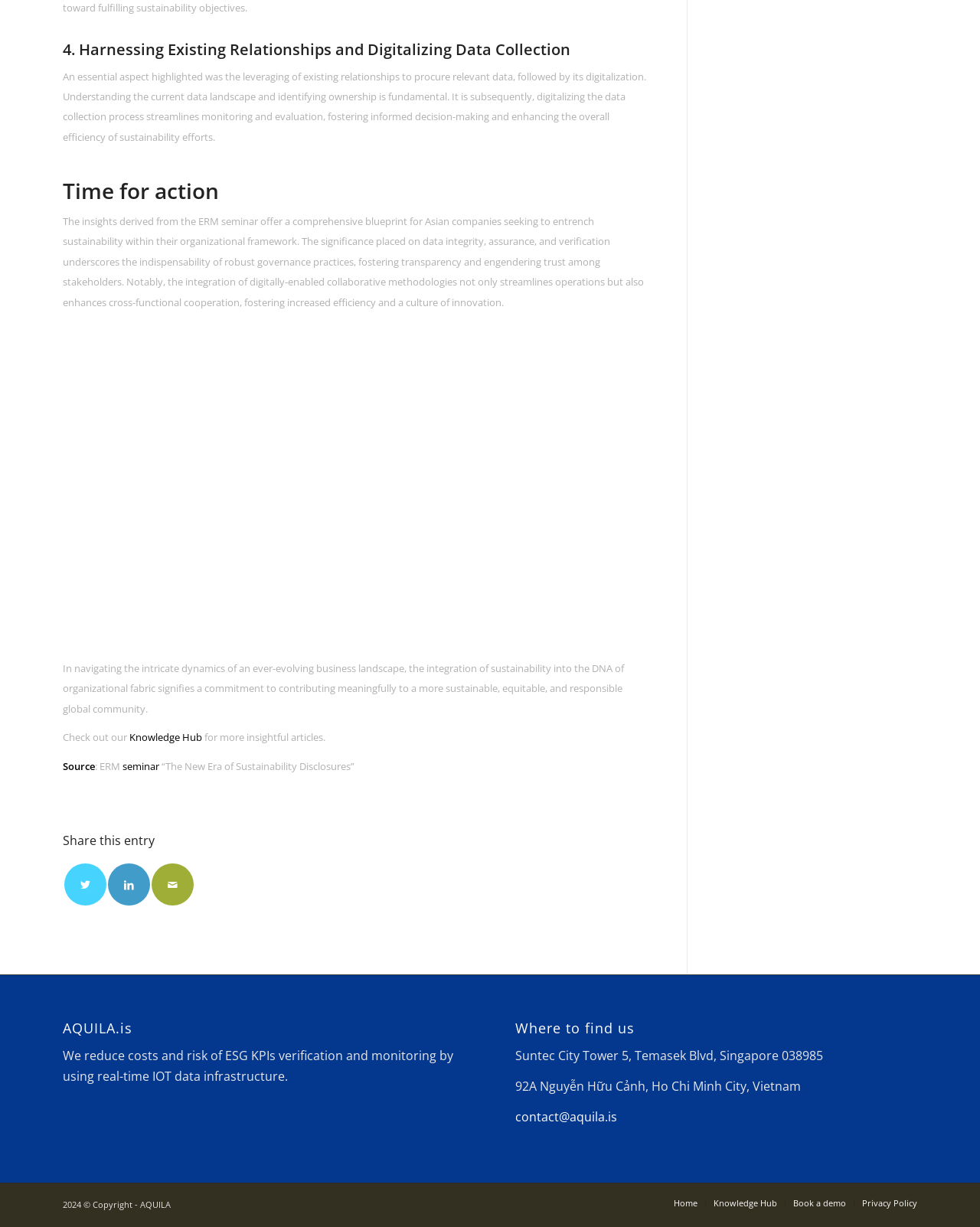Determine the bounding box coordinates of the clickable element to achieve the following action: 'Read more about the ERM seminar'. Provide the coordinates as four float values between 0 and 1, formatted as [left, top, right, bottom].

[0.13, 0.595, 0.206, 0.606]